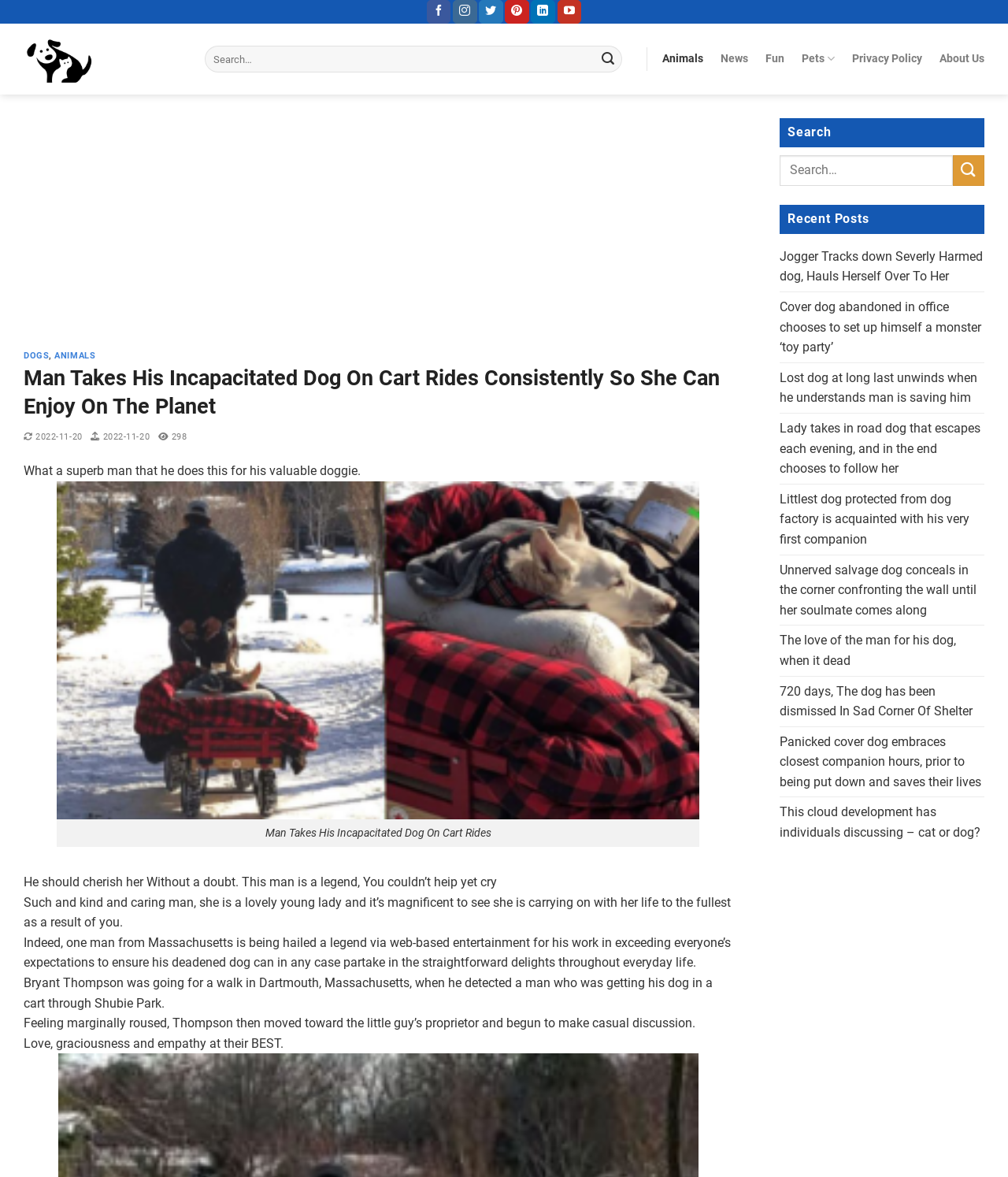Show the bounding box coordinates of the region that should be clicked to follow the instruction: "Read recent posts."

[0.781, 0.179, 0.862, 0.192]